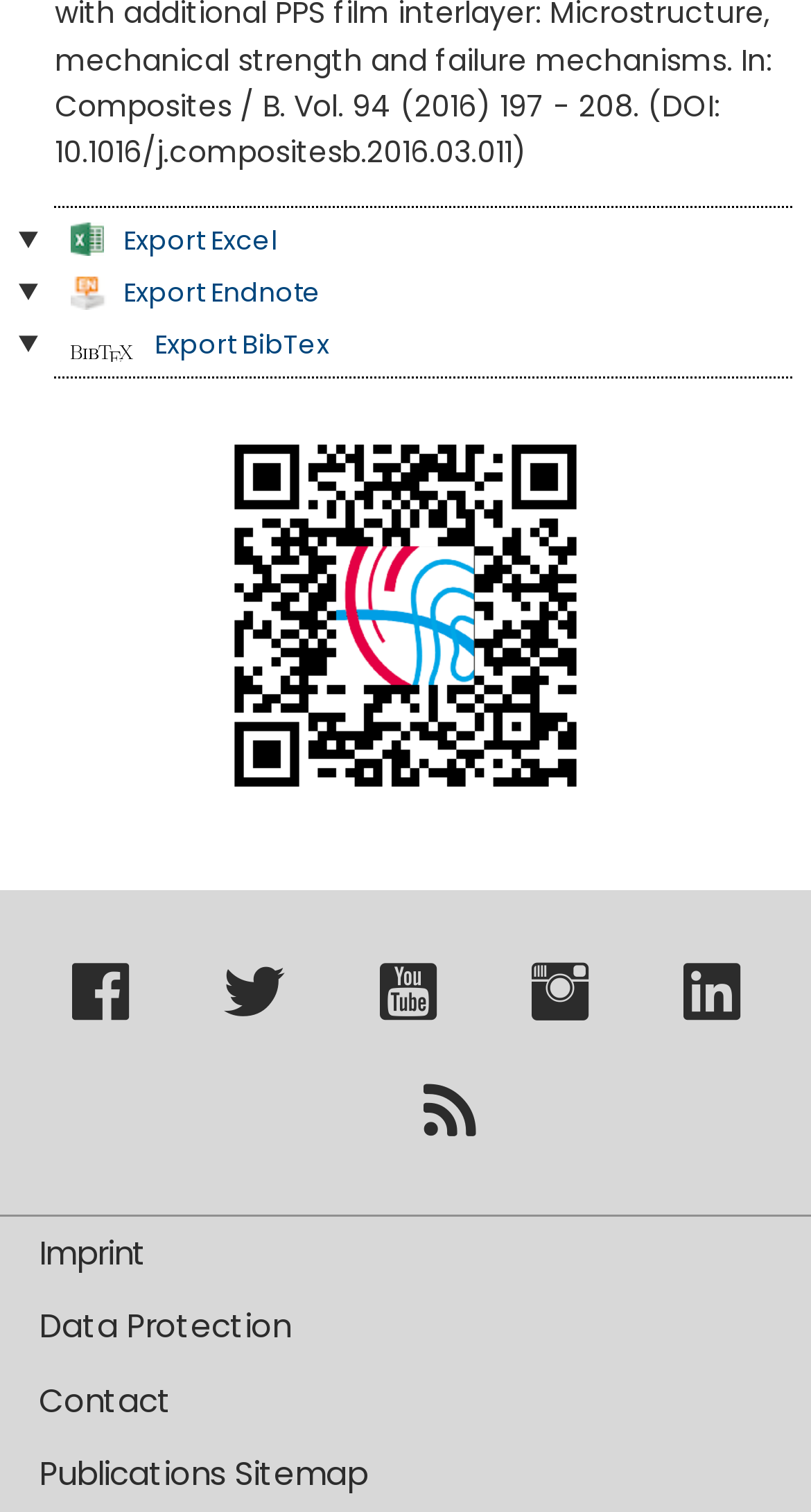Pinpoint the bounding box coordinates of the clickable element to carry out the following instruction: "View imprint."

[0.022, 0.805, 0.978, 0.853]